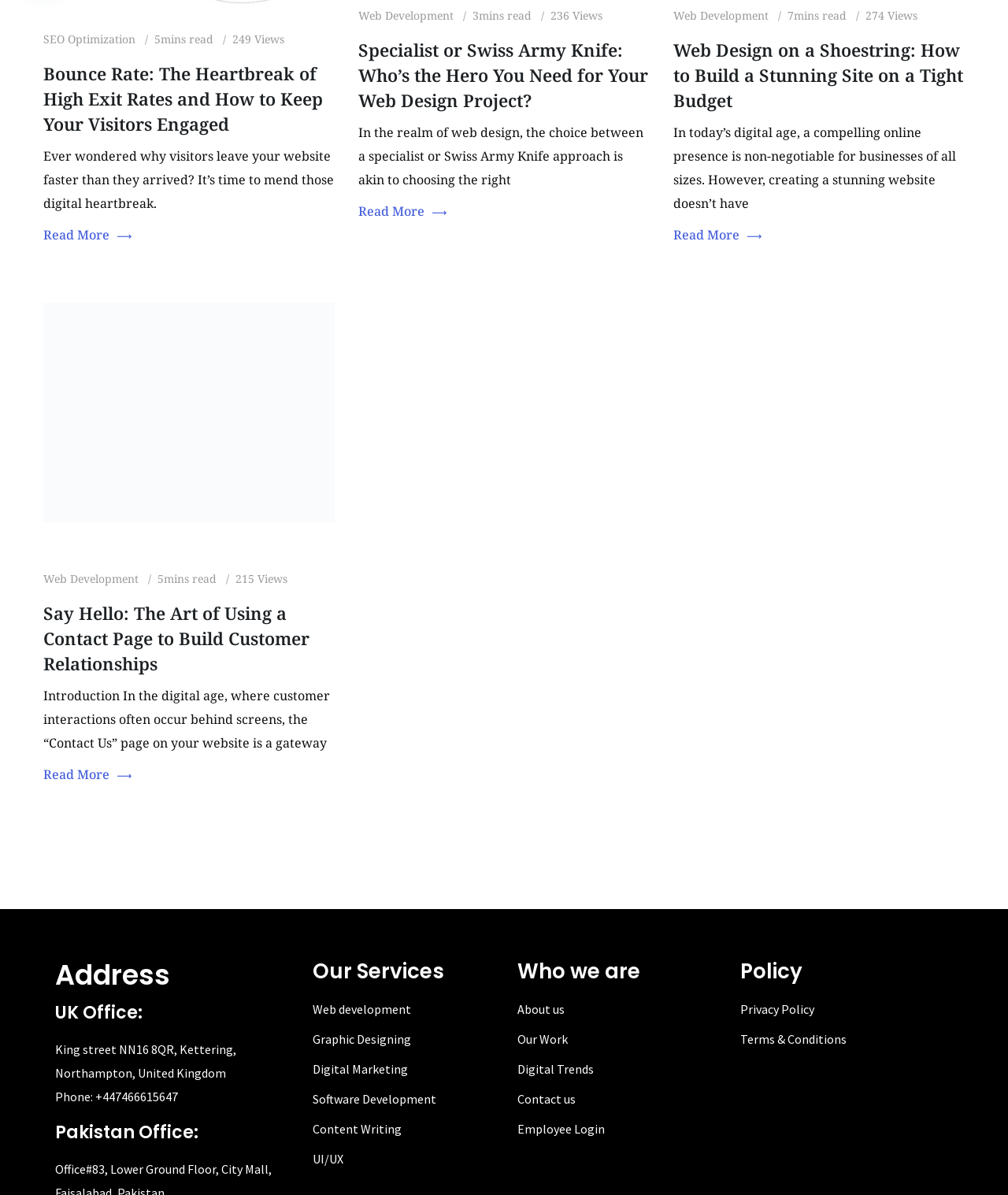Determine the bounding box coordinates of the clickable region to carry out the instruction: "Explore the services offered under Digital Marketing".

[0.31, 0.884, 0.498, 0.904]